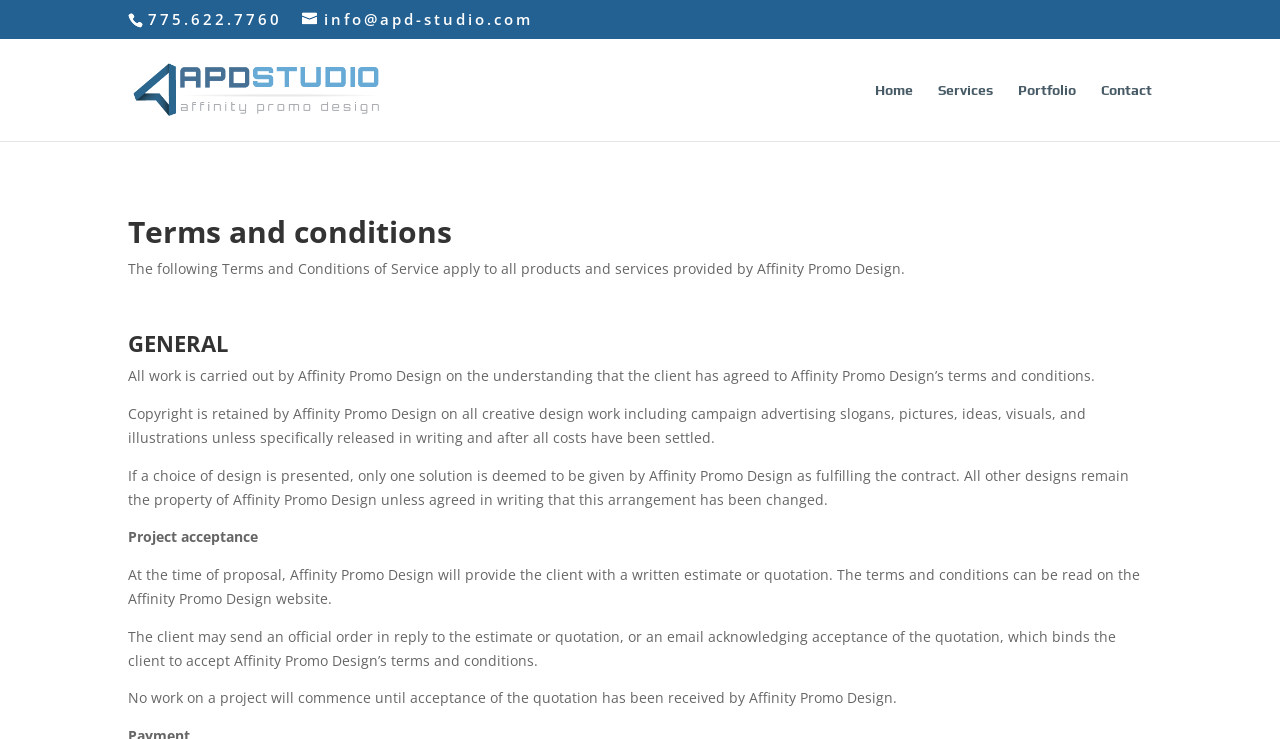Locate the UI element described by Services and provide its bounding box coordinates. Use the format (top-left x, top-left y, bottom-right x, bottom-right y) with all values as floating point numbers between 0 and 1.

[0.733, 0.112, 0.776, 0.19]